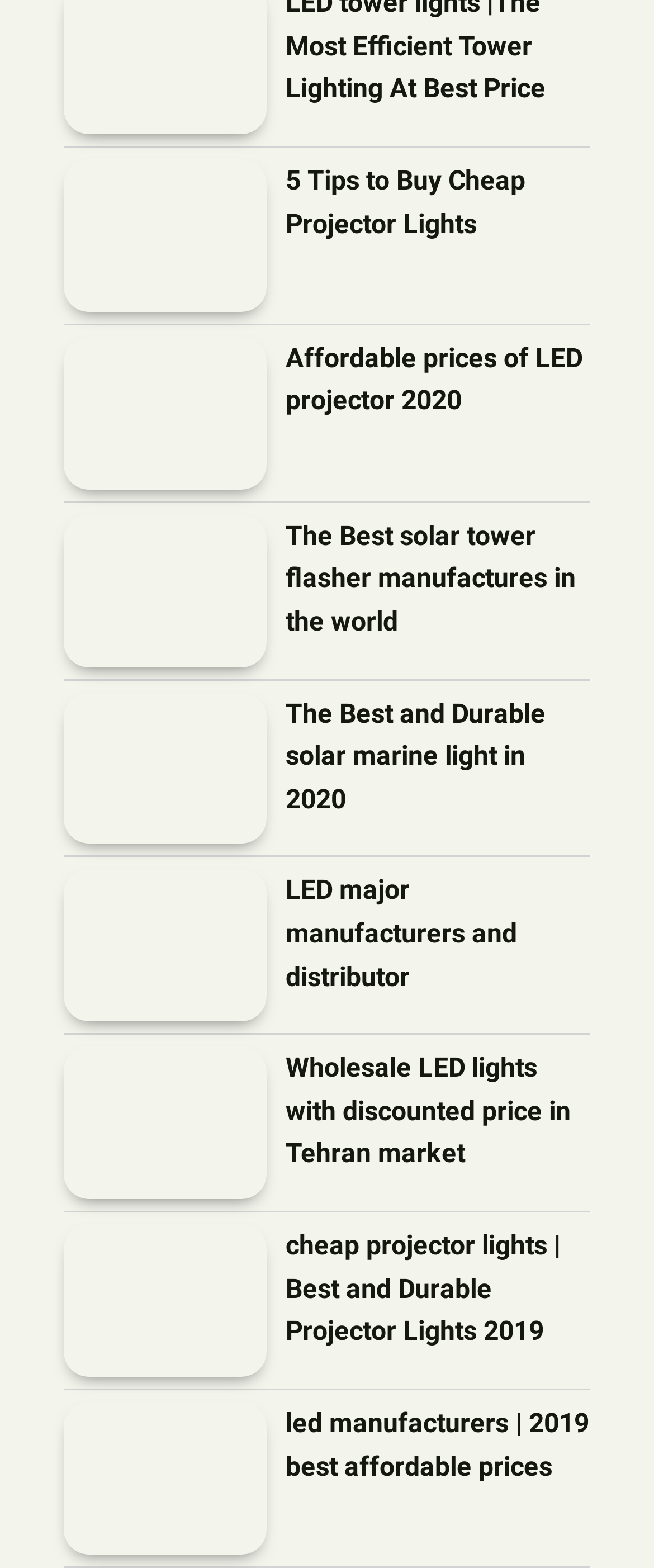Provide a single word or phrase to answer the given question: 
Are there any articles about LED manufacturers?

Yes